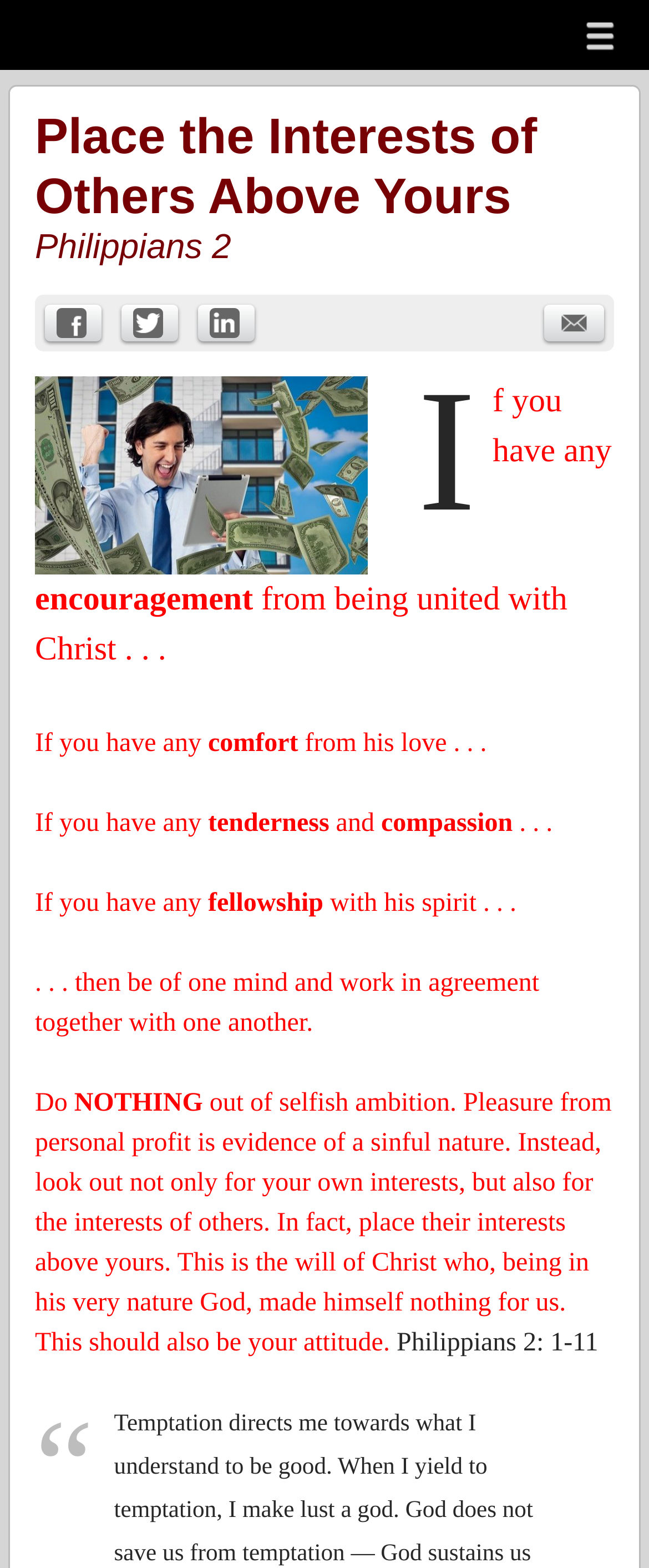Please provide a one-word or phrase answer to the question: 
What is the main theme of the webpage?

Christianity